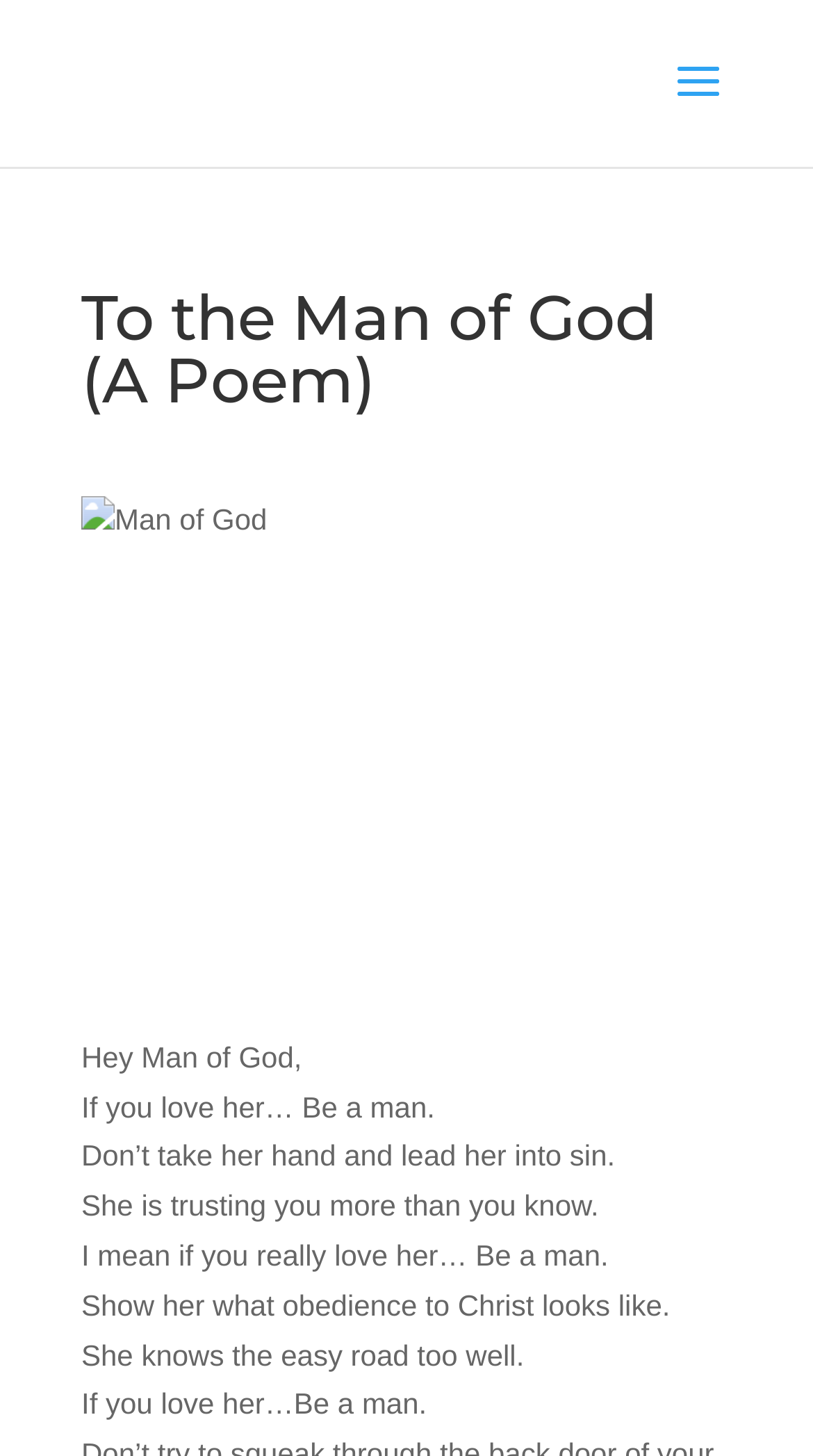Is the poem addressed to a specific person?
From the image, respond with a single word or phrase.

Yes